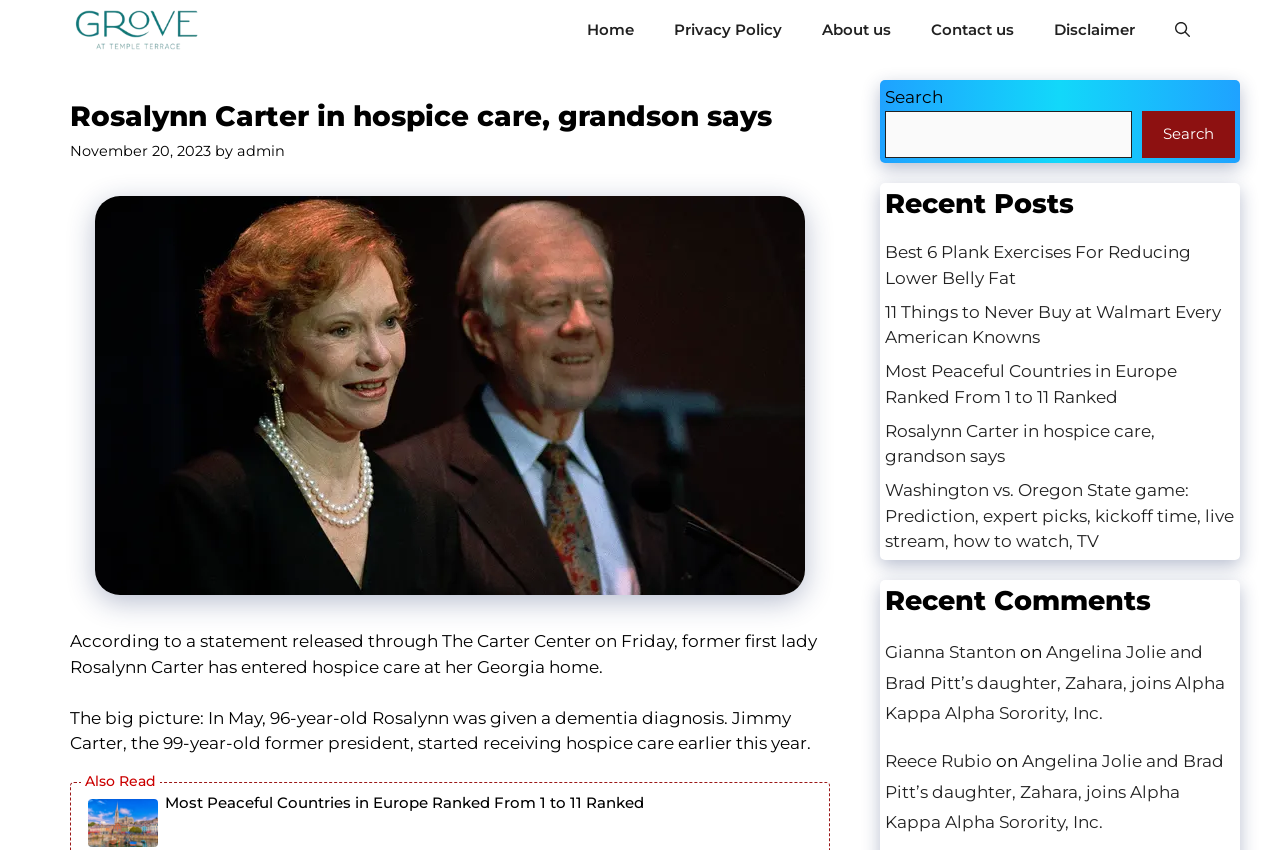Locate the bounding box coordinates of the element that needs to be clicked to carry out the instruction: "View the 'Recent Posts'". The coordinates should be given as four float numbers ranging from 0 to 1, i.e., [left, top, right, bottom].

[0.691, 0.221, 0.965, 0.259]